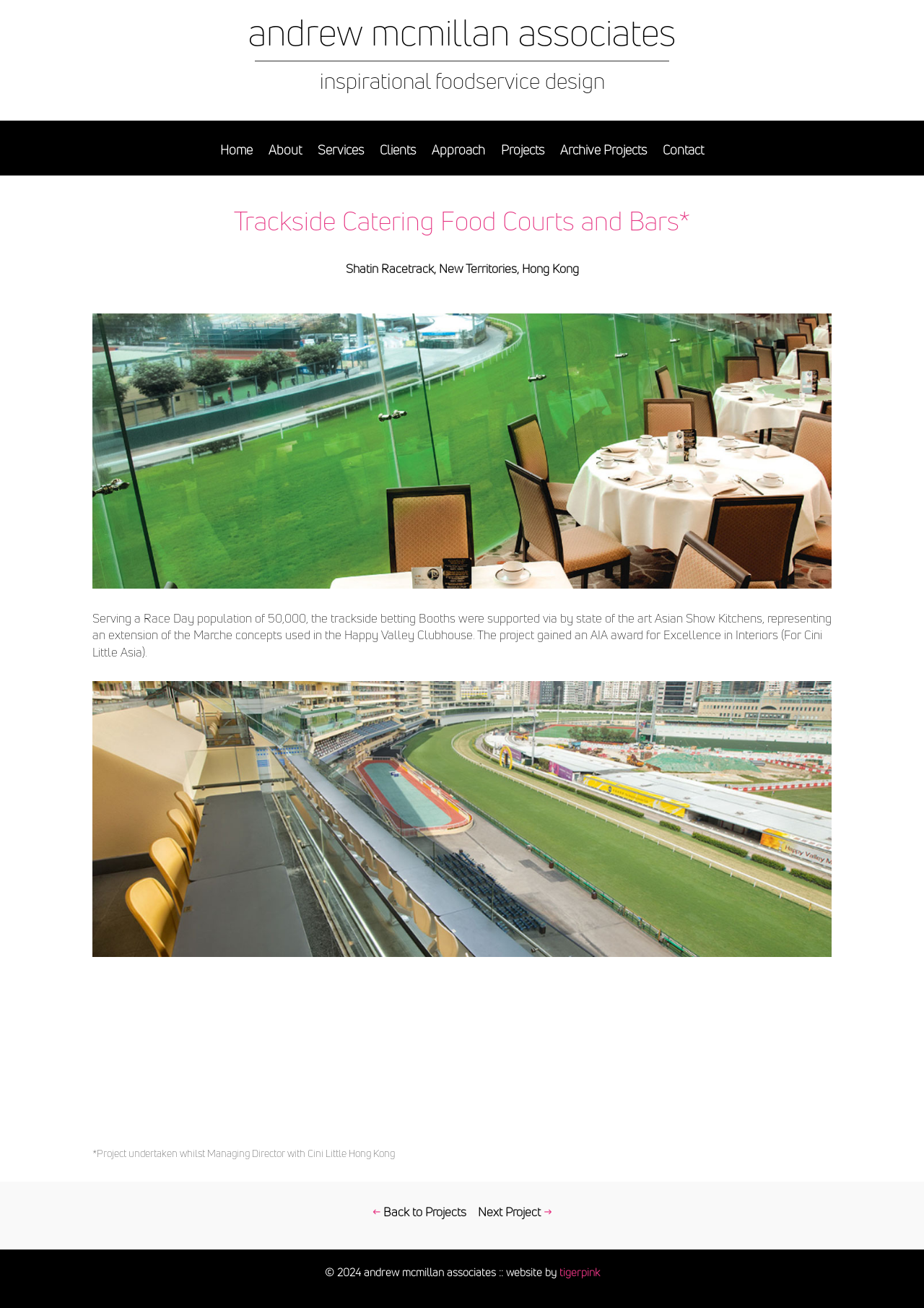Can you specify the bounding box coordinates of the area that needs to be clicked to fulfill the following instruction: "View the 'Shatin Racetrack' project details"?

[0.1, 0.156, 0.9, 0.188]